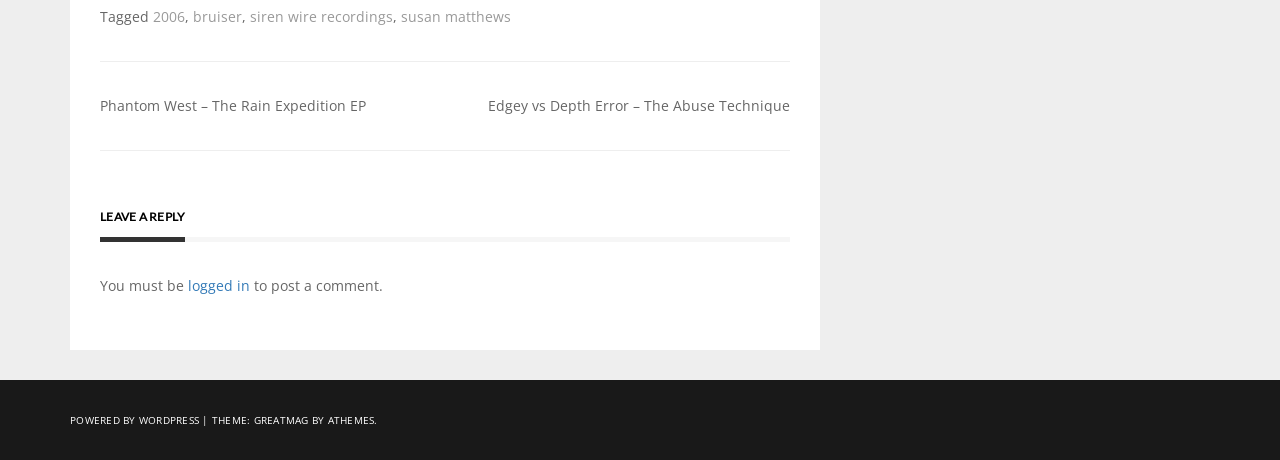Specify the bounding box coordinates of the element's area that should be clicked to execute the given instruction: "Click on the 'Phantom West – The Rain Expedition EP' link". The coordinates should be four float numbers between 0 and 1, i.e., [left, top, right, bottom].

[0.078, 0.209, 0.286, 0.251]